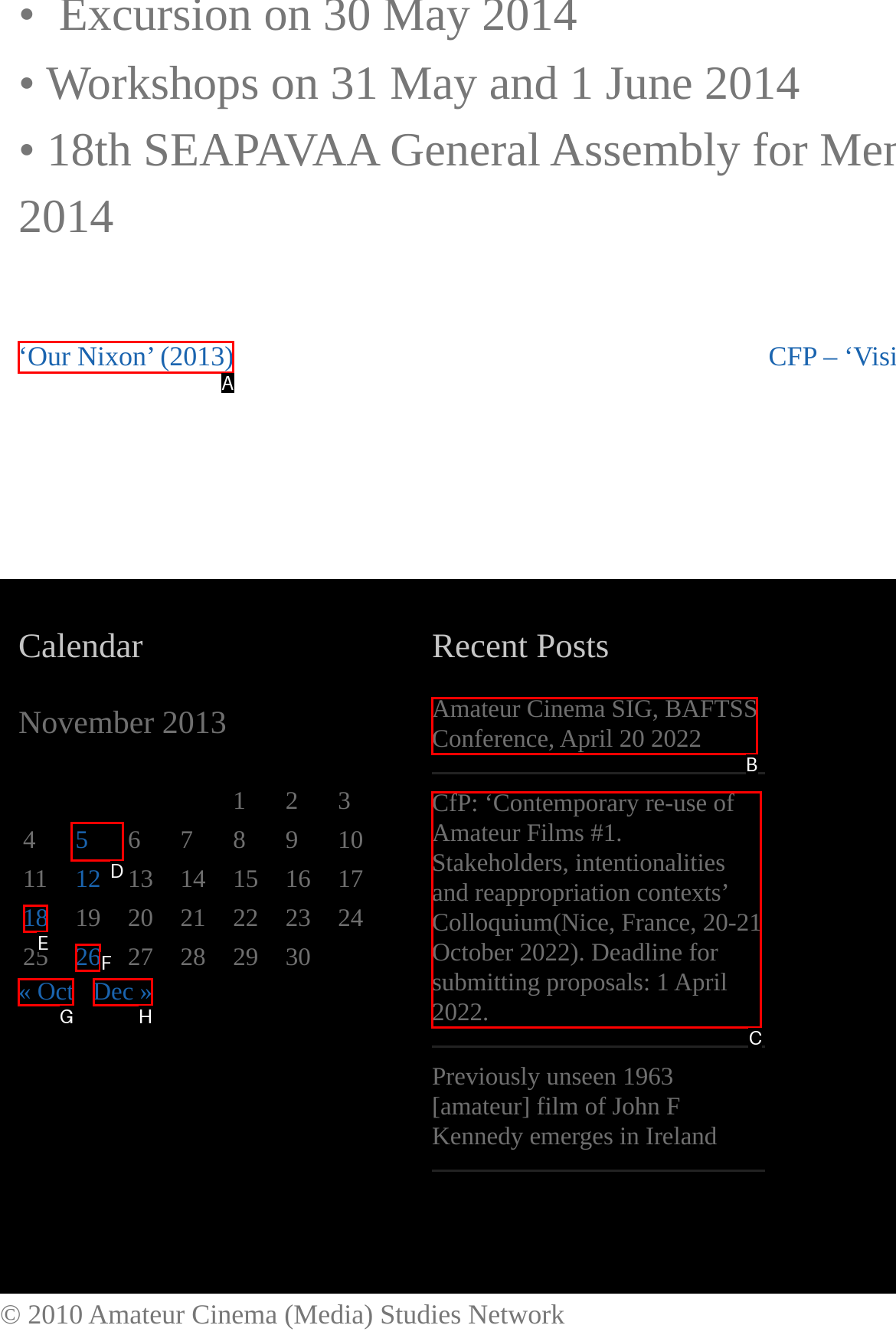Based on the choices marked in the screenshot, which letter represents the correct UI element to perform the task: Click on the link 'Posts published on November 5, 2013'?

D